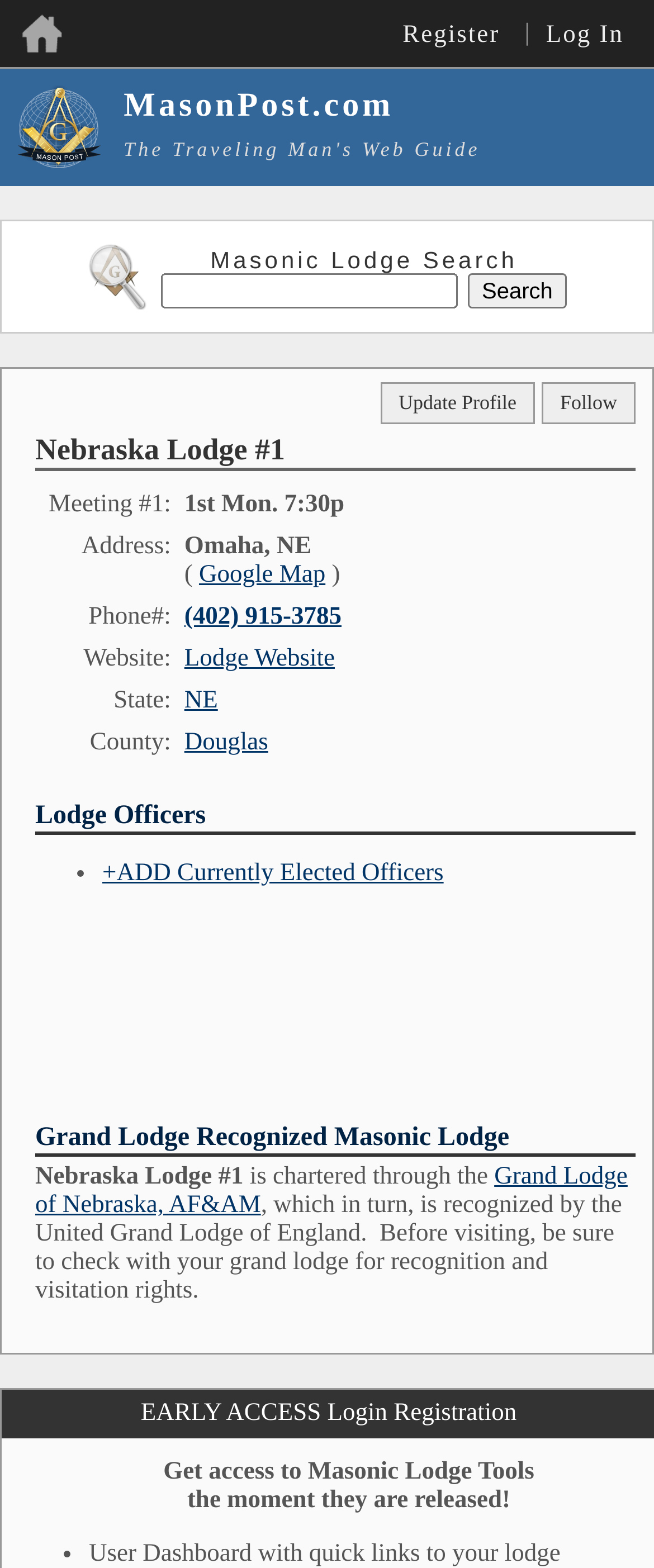Could you identify the text that serves as the heading for this webpage?

Nebraska Lodge #1